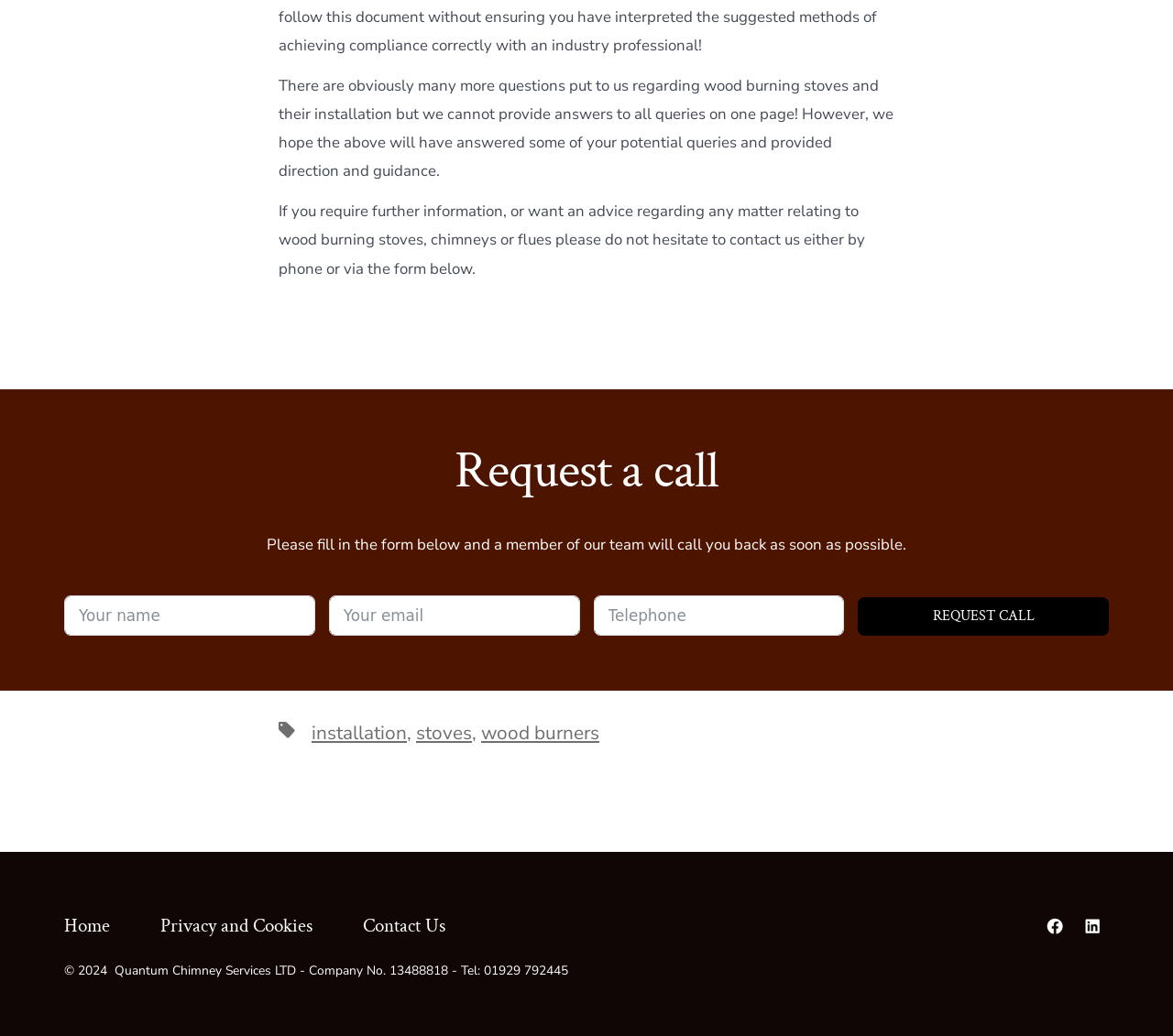Examine the screenshot and answer the question in as much detail as possible: What social media platforms are linked at the bottom of the page?

The social media platforms linked at the bottom of the page are Facebook and LinkedIn. They are represented by icons and can be opened in a new tab.